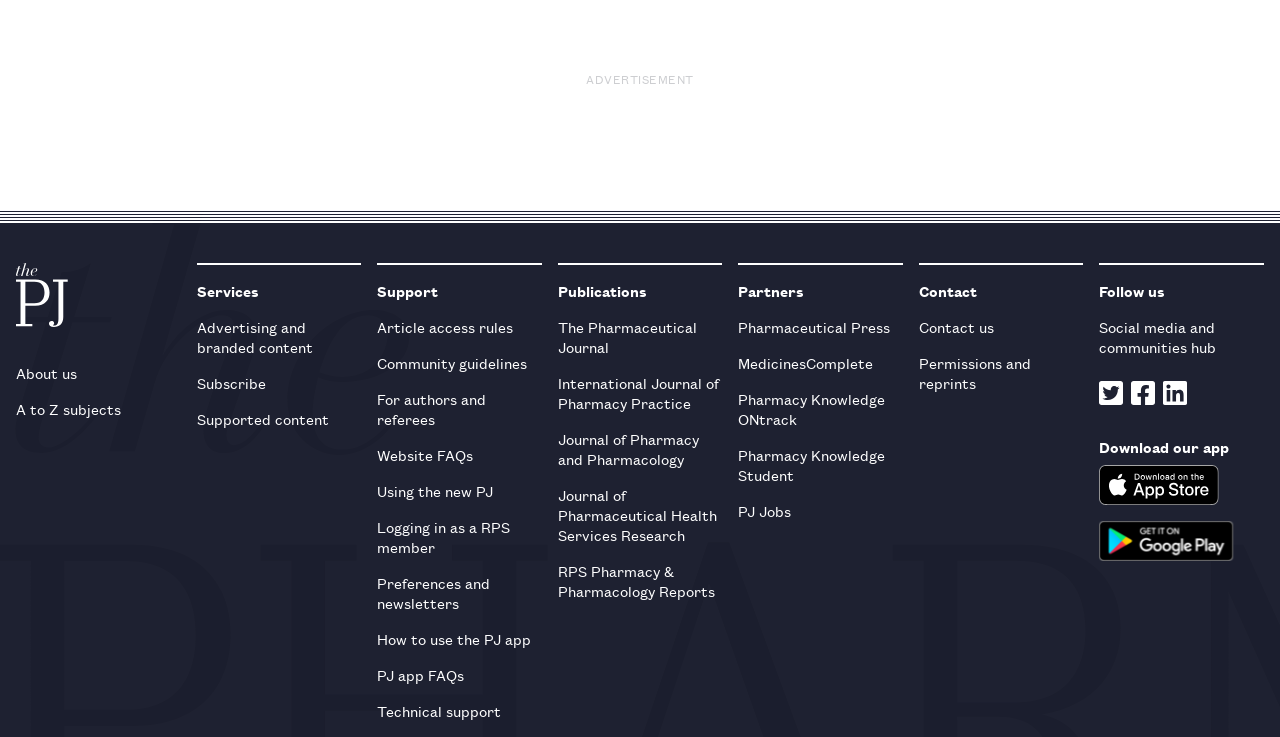Please identify the bounding box coordinates of the element that needs to be clicked to perform the following instruction: "Follow on Twitter".

[0.859, 0.517, 0.878, 0.555]